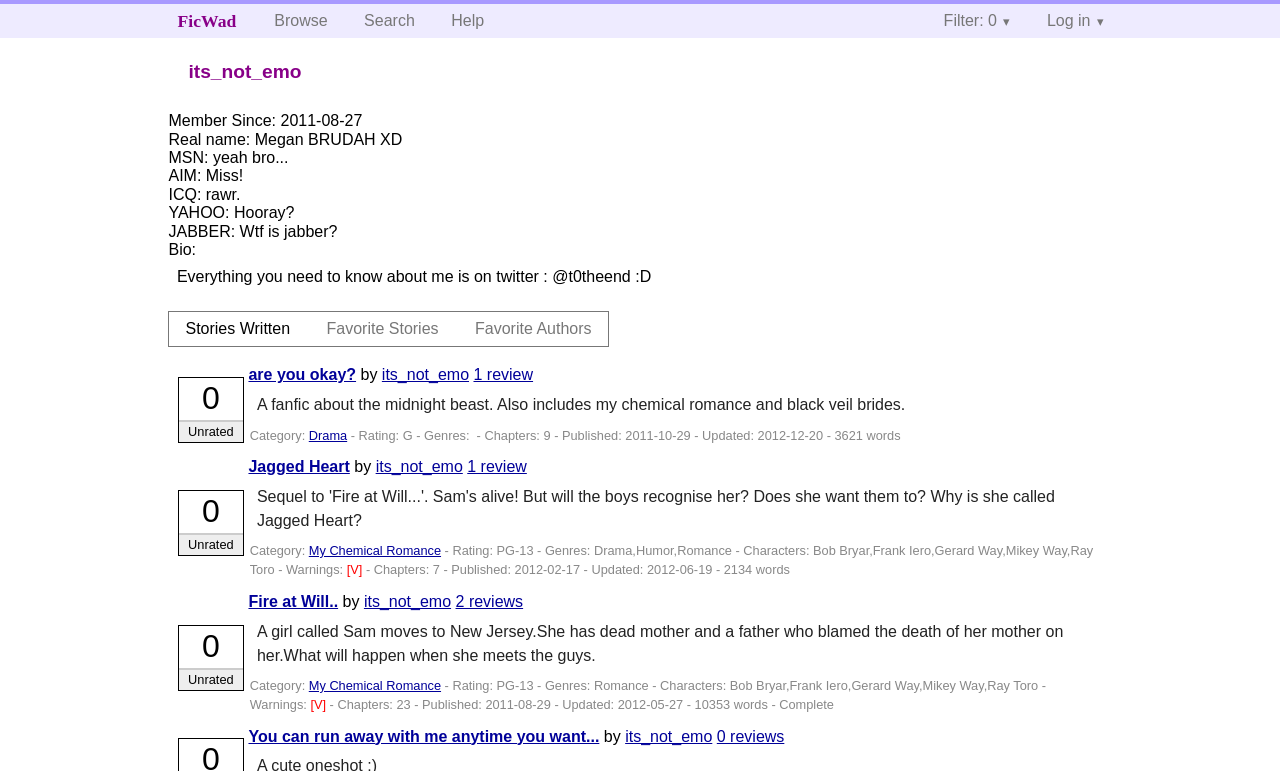Utilize the information from the image to answer the question in detail:
How many stories has its_not_emo written?

I counted the number of story titles written by its_not_emo, which are 'are you okay?', 'Jagged Heart', and 'Fire at Will..', so the answer is 3.